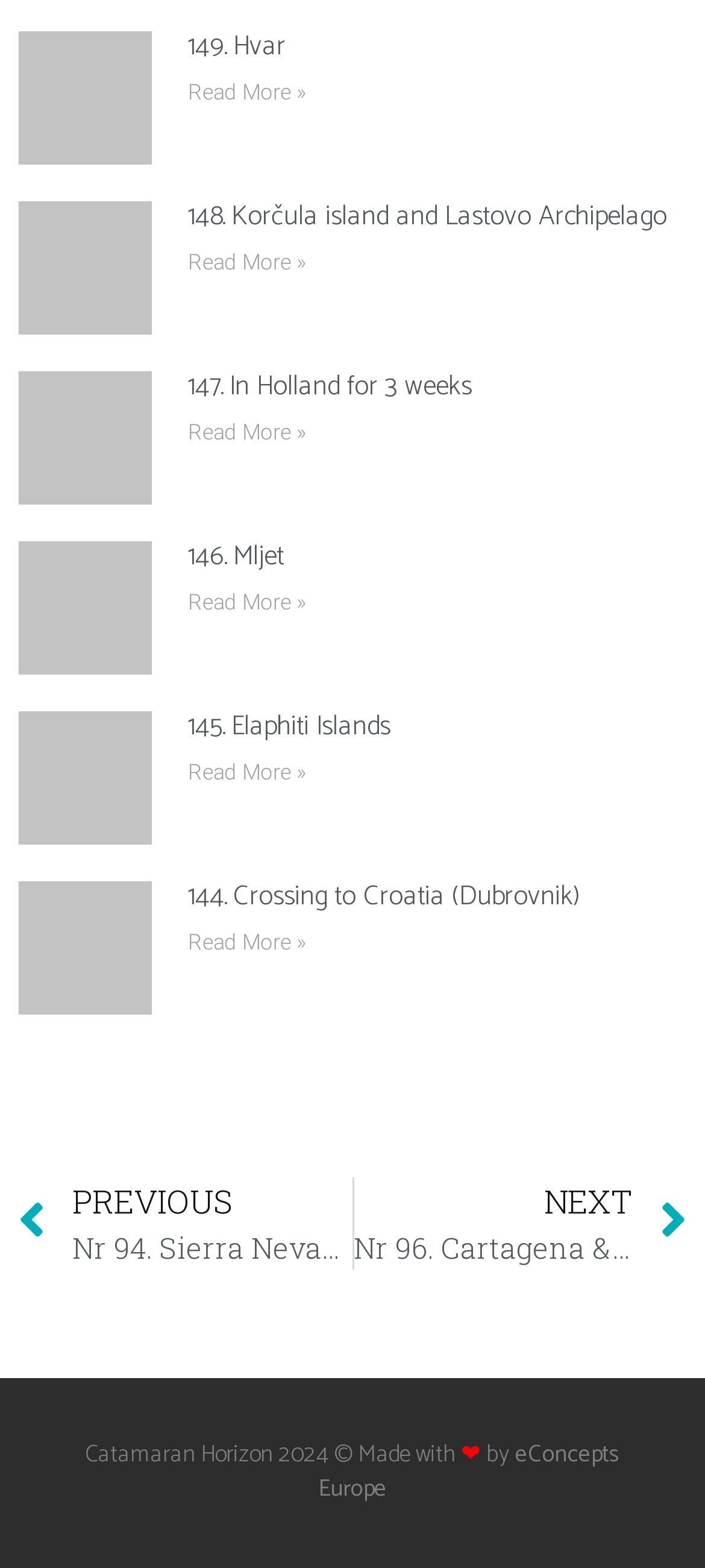Could you please study the image and provide a detailed answer to the question:
What symbol is used to represent love at the bottom?

The symbol used to represent love at the bottom can be found by looking at the static text element with the text '❤' which is a child of the root element and is located at the bottom of the webpage.